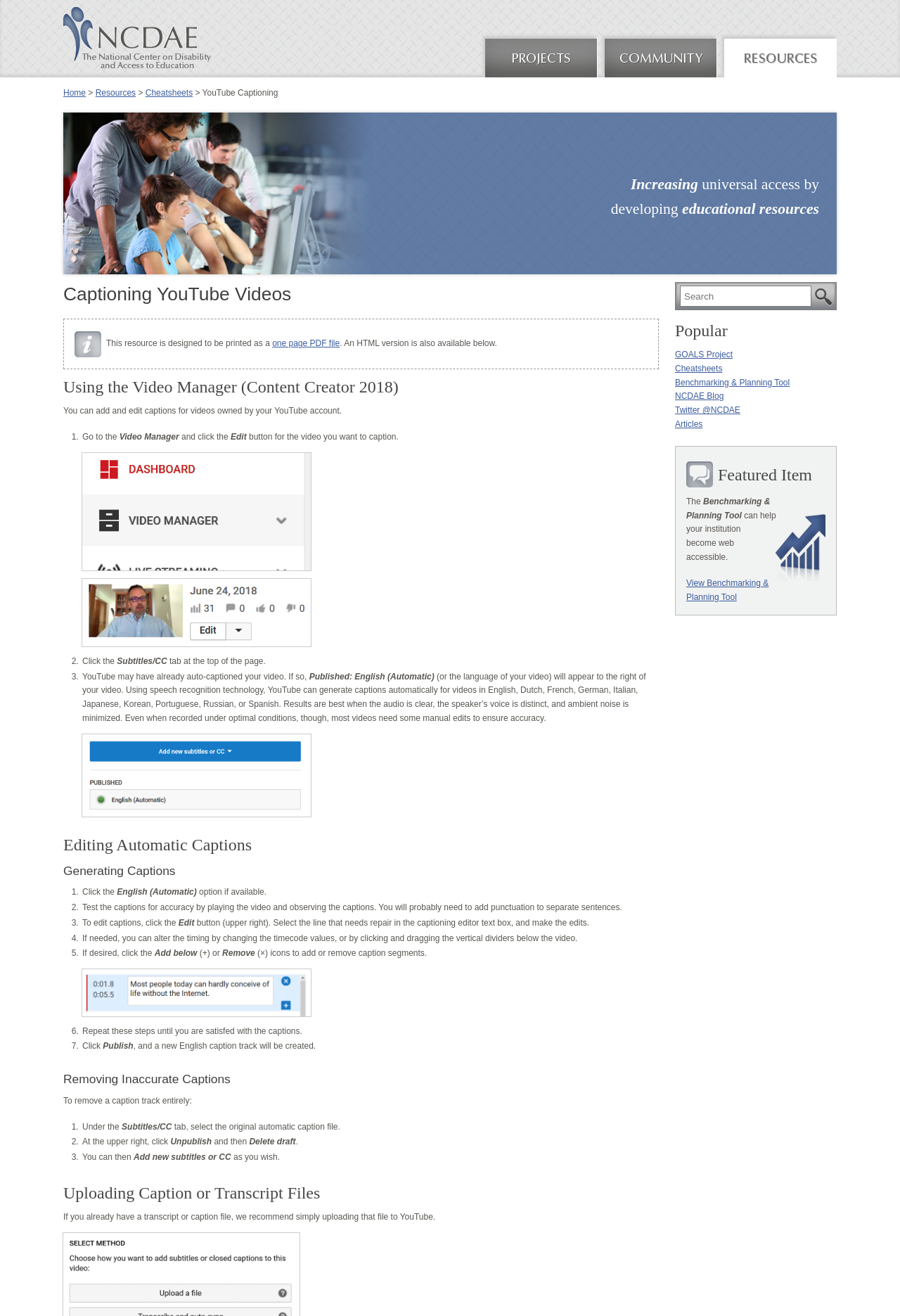What is the purpose of the 'Add below' or 'Remove' icons?
Answer the question in a detailed and comprehensive manner.

The purpose of the 'Add below' or 'Remove' icons is to add or remove caption segments, allowing you to edit and refine your captions, as described in the webpage's text.